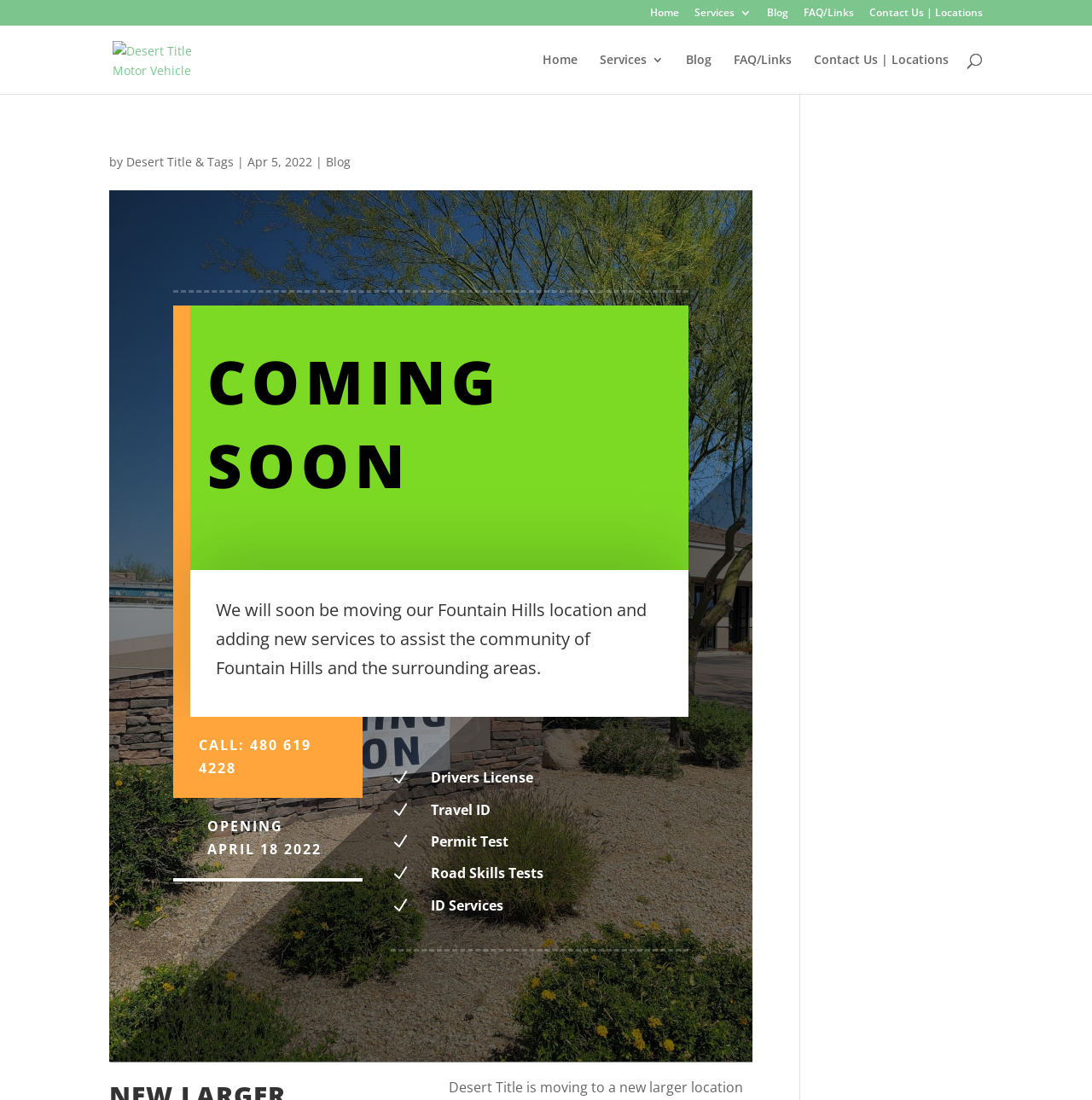Determine the bounding box coordinates of the section I need to click to execute the following instruction: "Search for something". Provide the coordinates as four float numbers between 0 and 1, i.e., [left, top, right, bottom].

[0.1, 0.023, 0.9, 0.024]